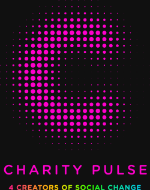What is the color of the letter 'C'?
Please provide a comprehensive answer based on the contents of the image.

The caption describes the letter 'C' as being rendered in a 'striking pink color', which indicates that the color of the letter 'C' is pink.